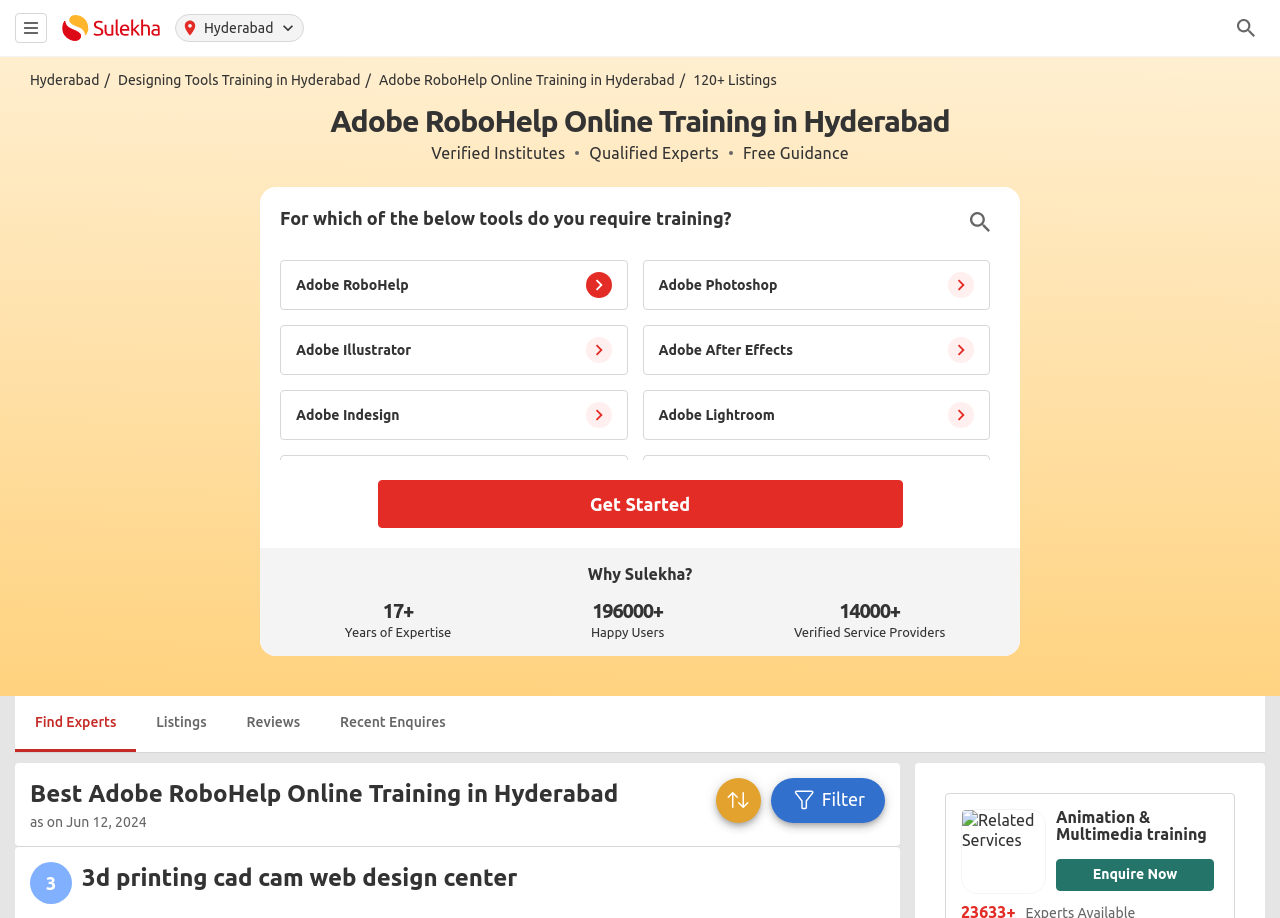Could you highlight the region that needs to be clicked to execute the instruction: "Click the 'Enquire Now' button"?

[0.825, 0.935, 0.948, 0.97]